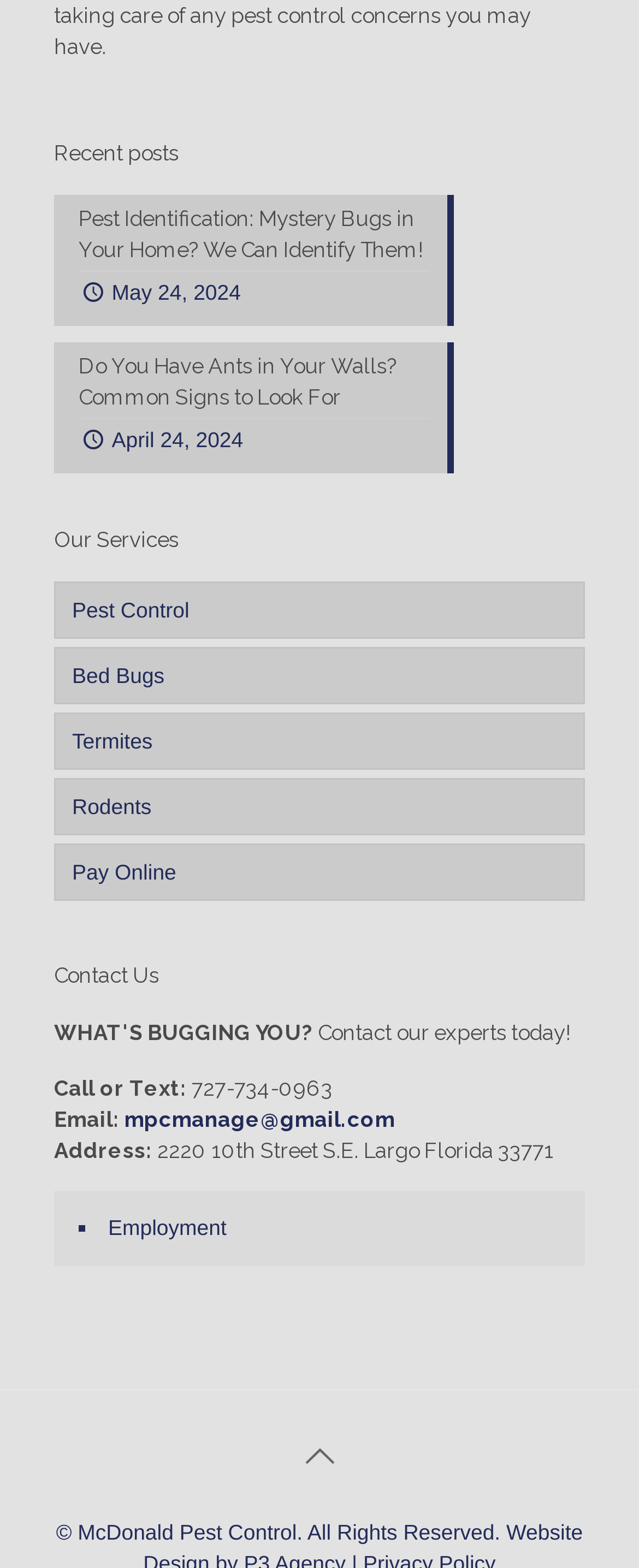What is the address of the company?
From the details in the image, provide a complete and detailed answer to the question.

The contact information section of the webpage lists an address, '2220 10th Street S.E. Largo Florida 33771', which is the address of the company.